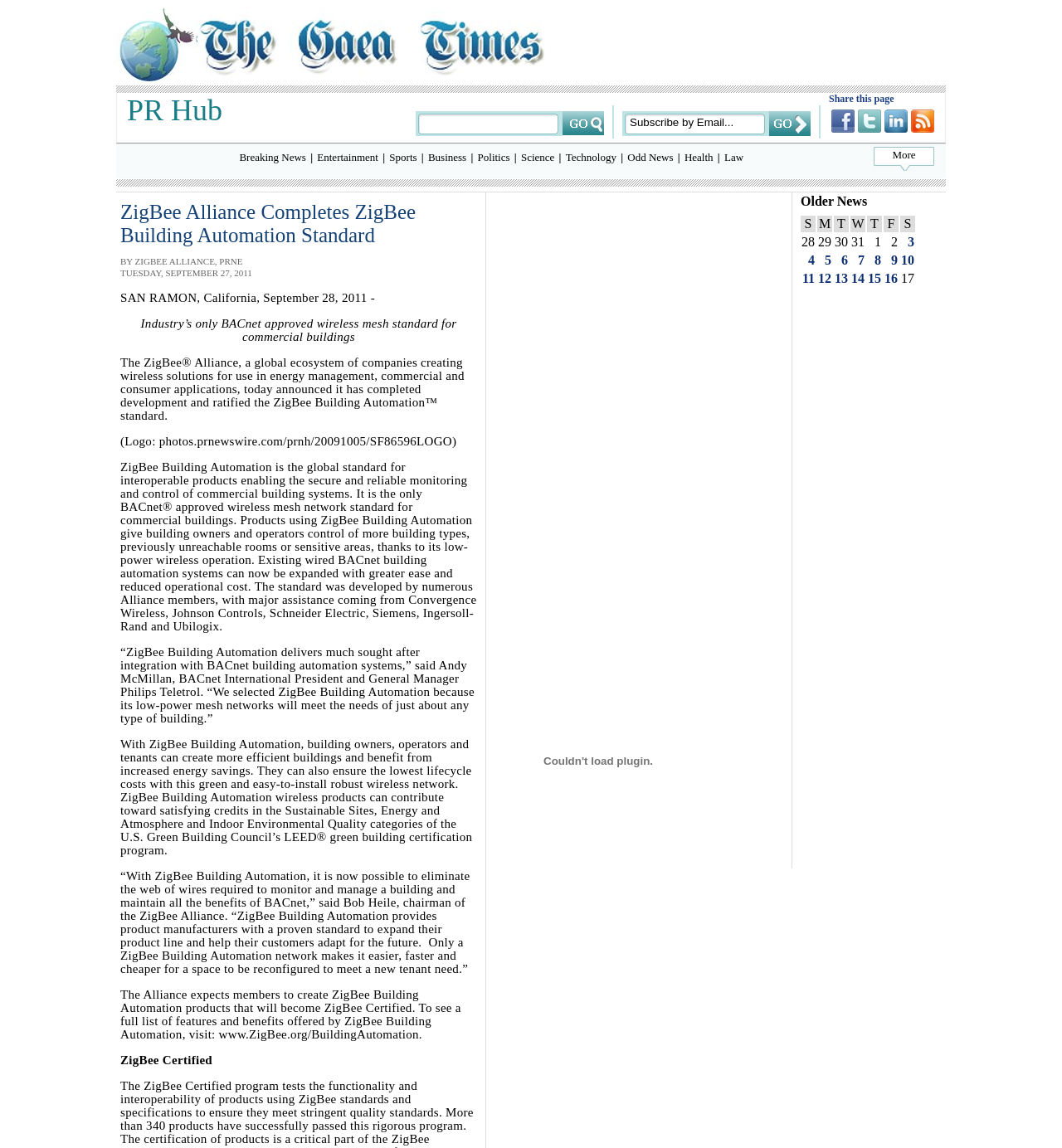What is the date of the press release?
Answer the question using a single word or phrase, according to the image.

September 28, 2011